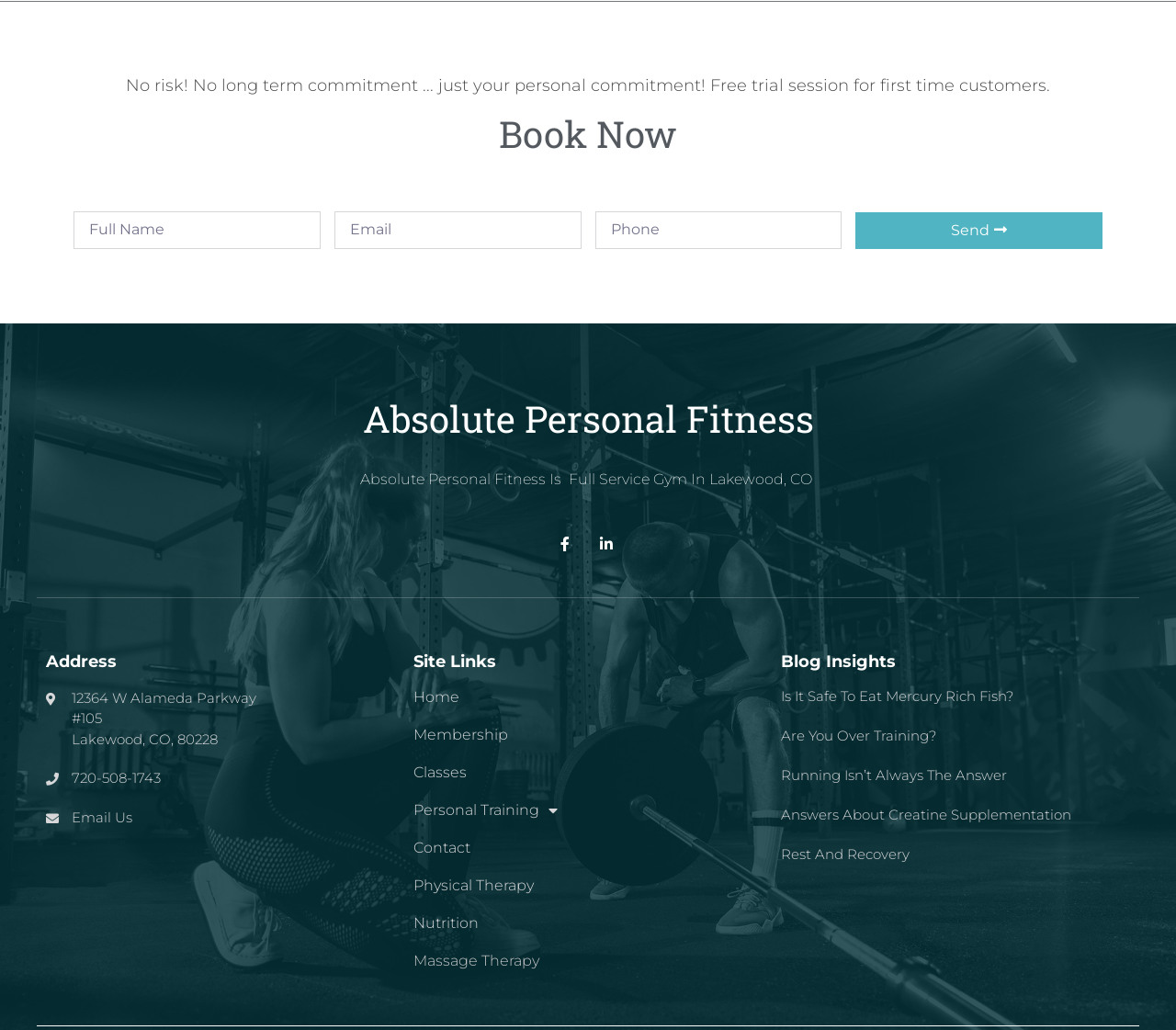Please determine the bounding box coordinates of the element's region to click in order to carry out the following instruction: "Enter full name". The coordinates should be four float numbers between 0 and 1, i.e., [left, top, right, bottom].

[0.062, 0.205, 0.272, 0.241]